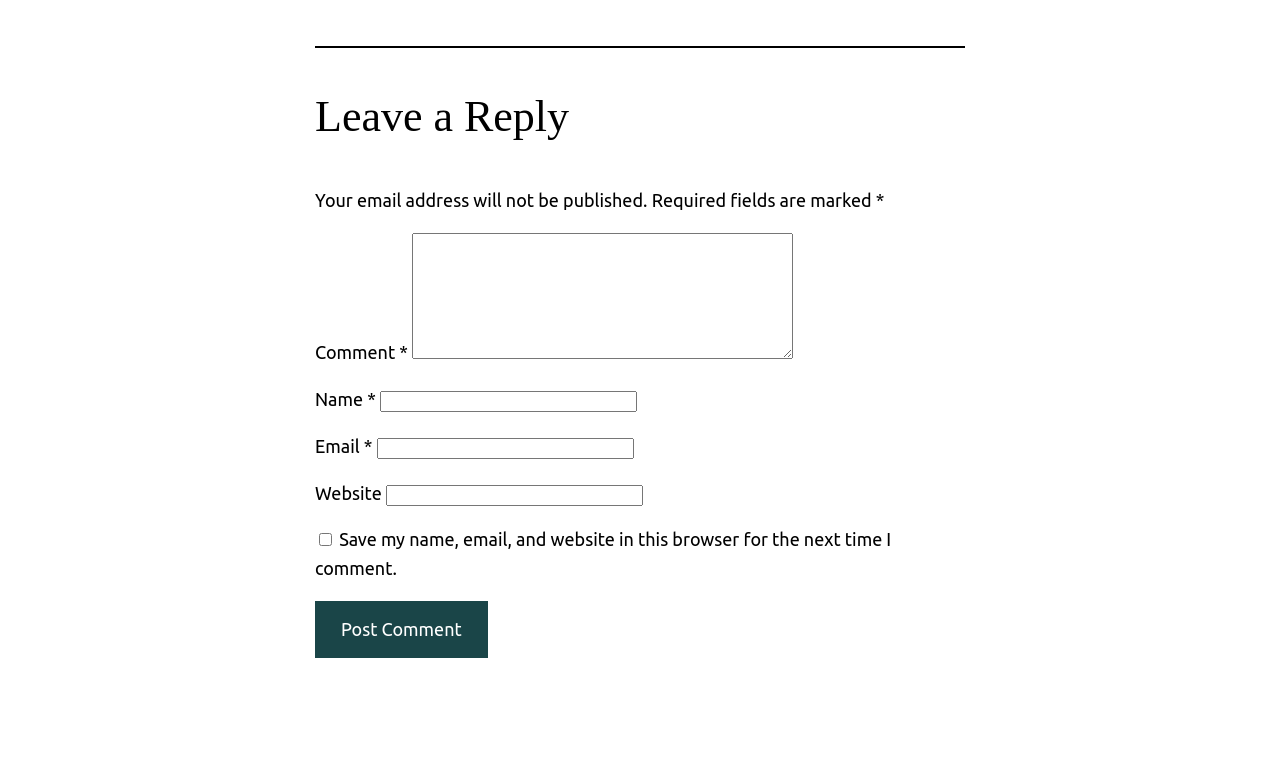Utilize the information from the image to answer the question in detail:
What is the function of the button at the bottom of the form?

The button at the bottom of the form is labeled 'Post Comment', suggesting that its function is to submit the comment and post it.